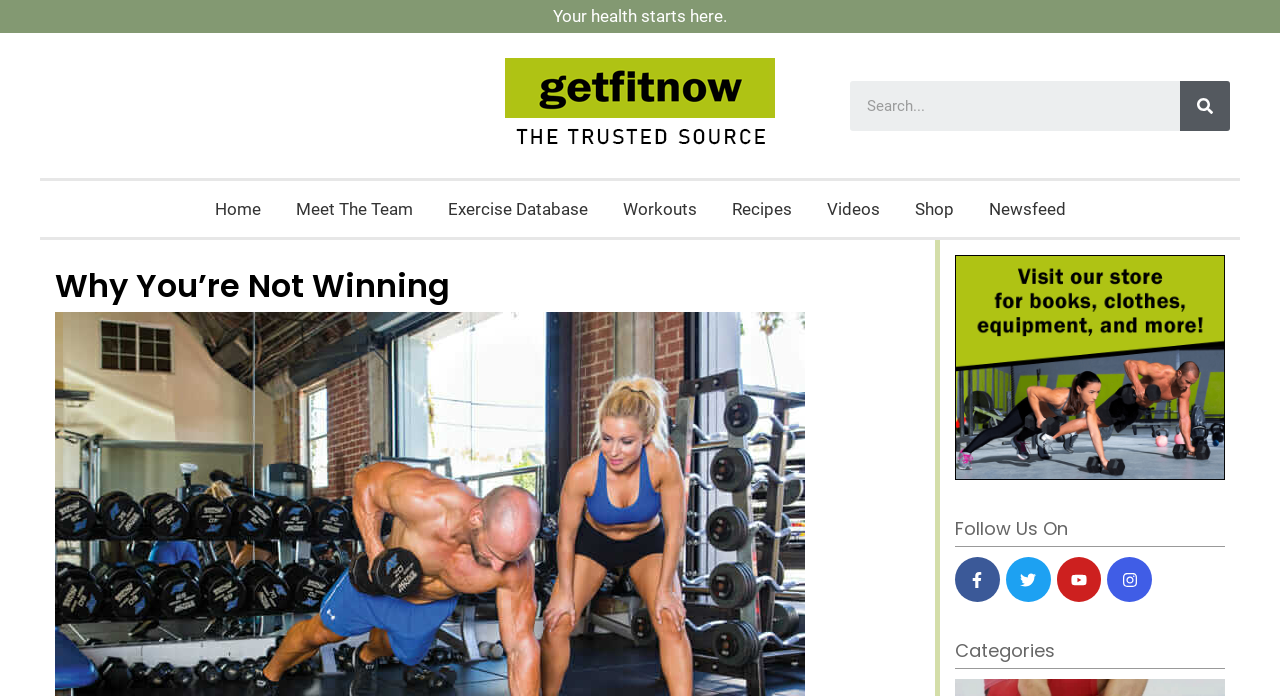Locate the heading on the webpage and return its text.

Why You’re Not Winning